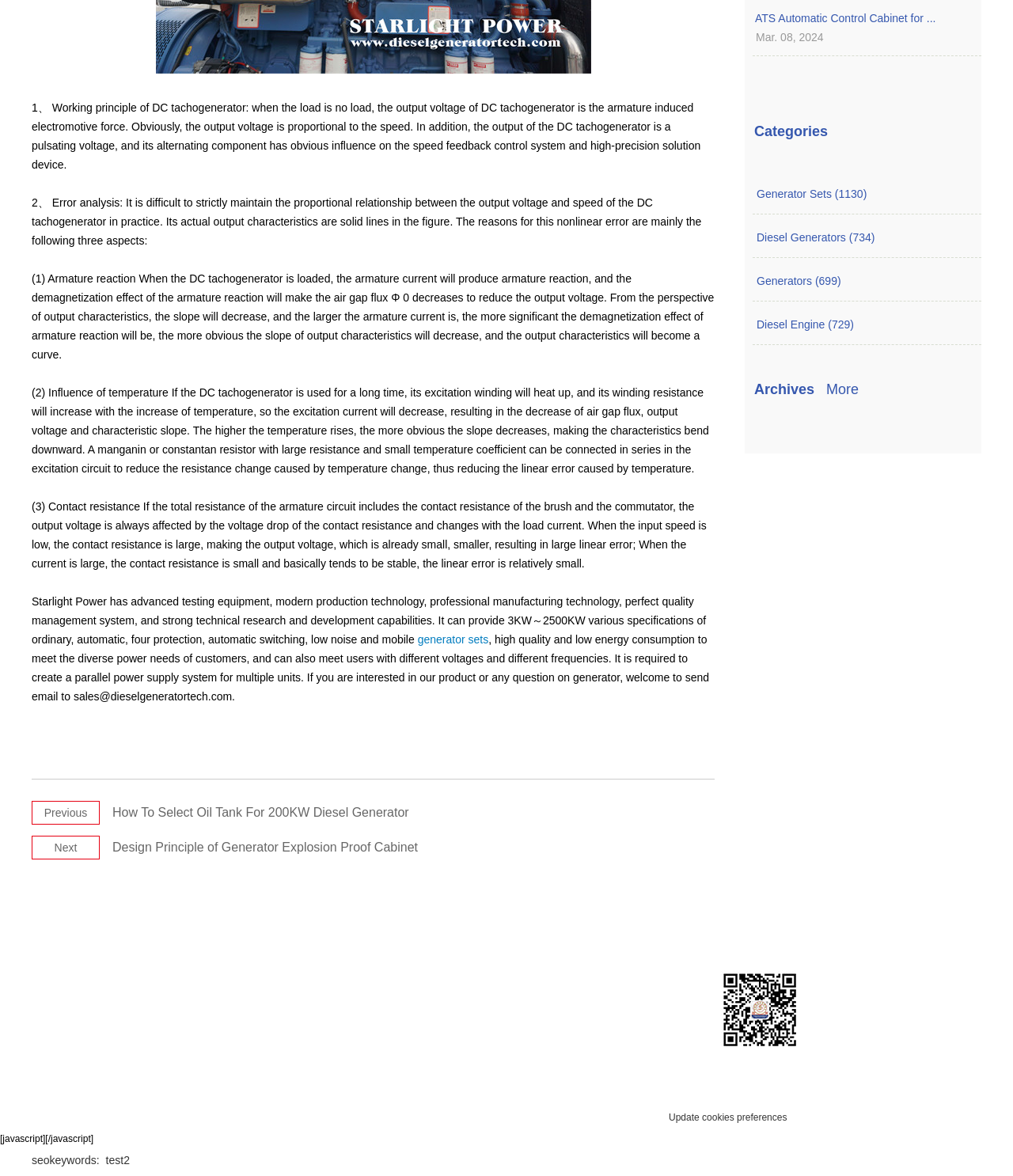Based on the element description: "Previous", identify the bounding box coordinates for this UI element. The coordinates must be four float numbers between 0 and 1, listed as [left, top, right, bottom].

[0.044, 0.686, 0.086, 0.696]